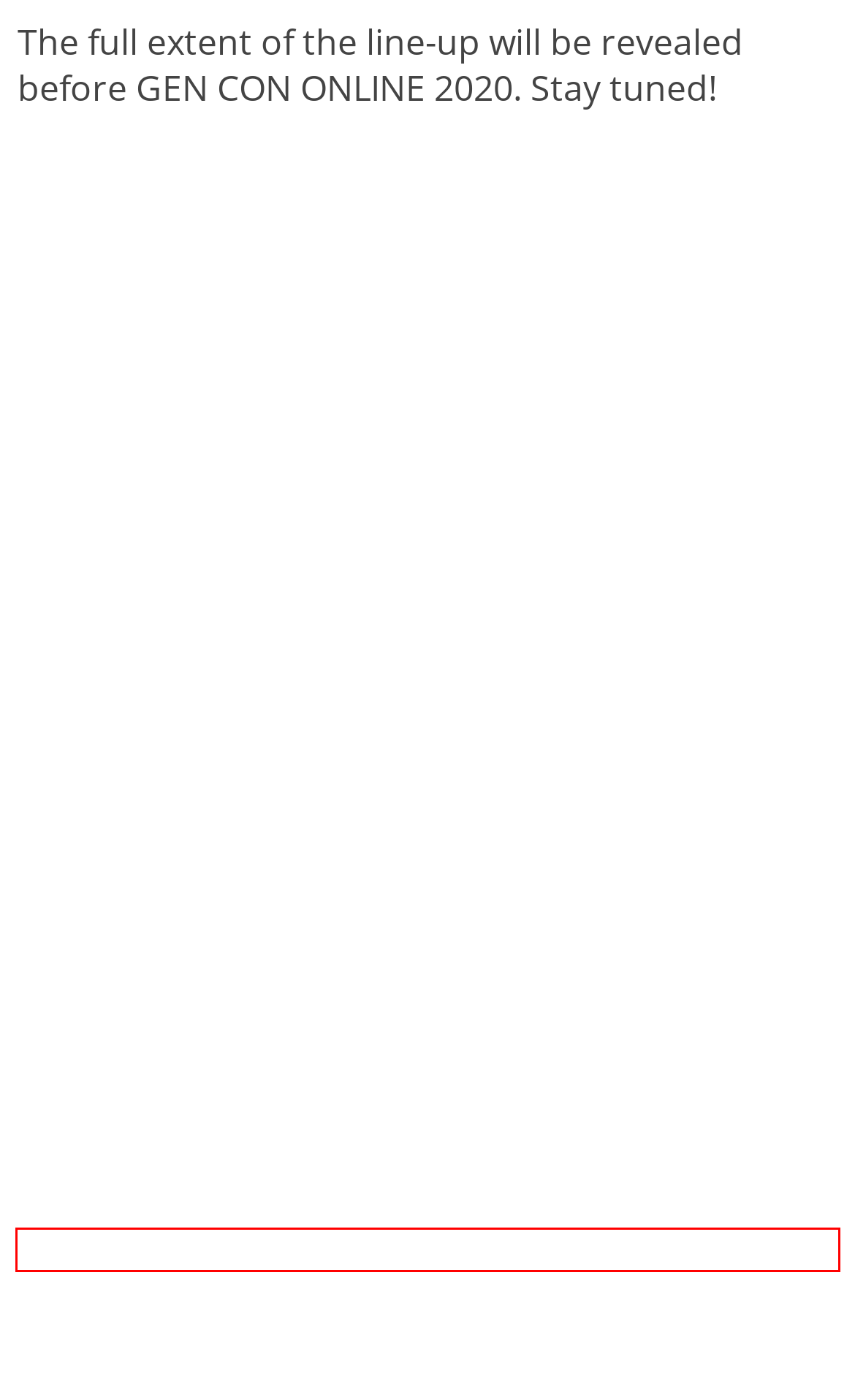Given a webpage screenshot with a UI element marked by a red bounding box, choose the description that best corresponds to the new webpage that will appear after clicking the element. The candidates are:
A. Service | CATAN
B. Welcome to the World of CATAN | Home | CATAN
C. Home - Gamegenic
D. Privacy Policy | CATAN
E. Frequently Asked Questions (FAQ) | CATAN
F. Guidelines for dealing with intellectual property of CATAN | CATAN
G. How do I learn CATAN? | CATAN
H. Championships | CATAN

F